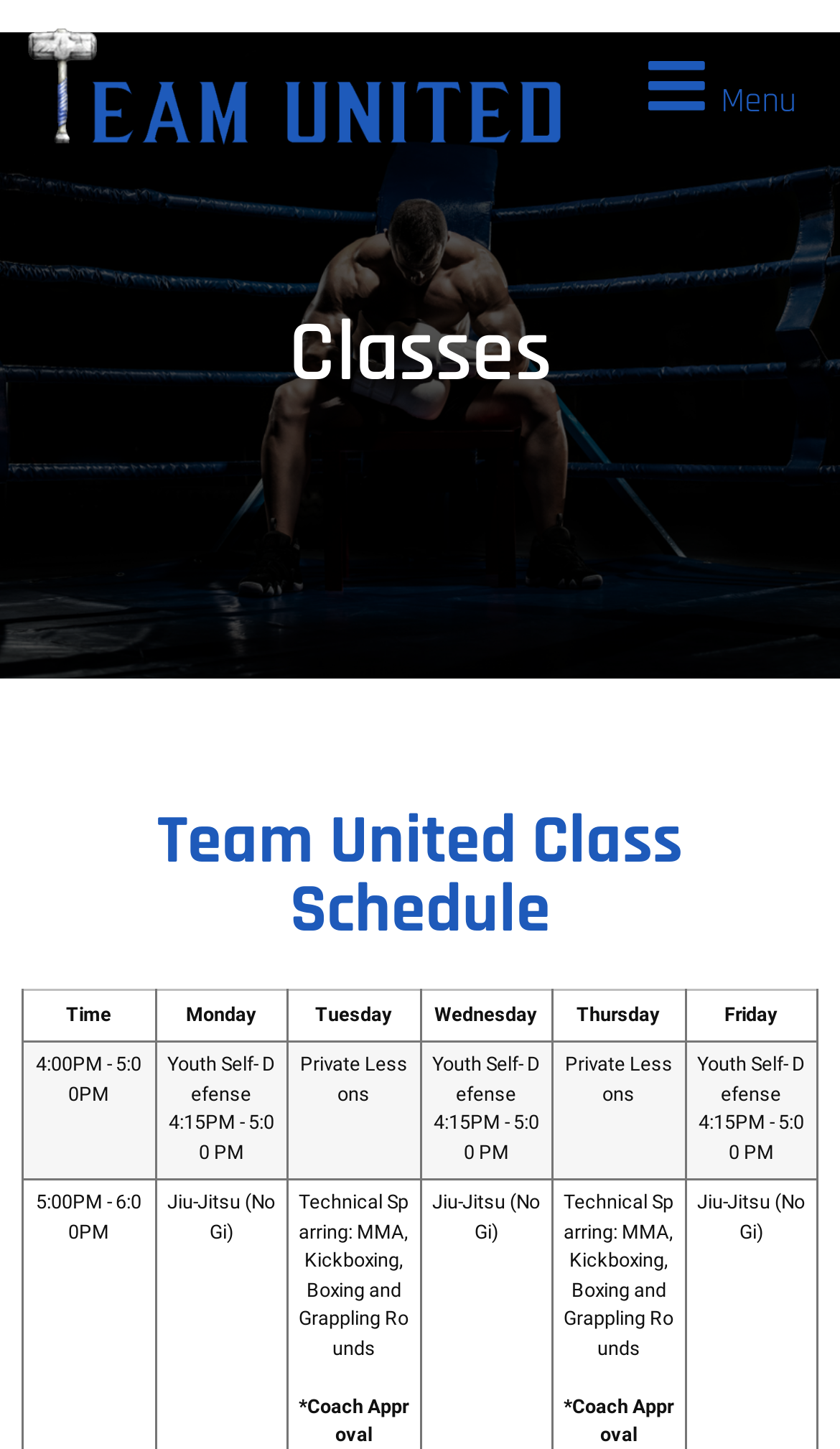Extract the bounding box coordinates of the UI element described: "Menu Close". Provide the coordinates in the format [left, top, right, bottom] with values ranging from 0 to 1.

[0.726, 0.023, 0.974, 0.096]